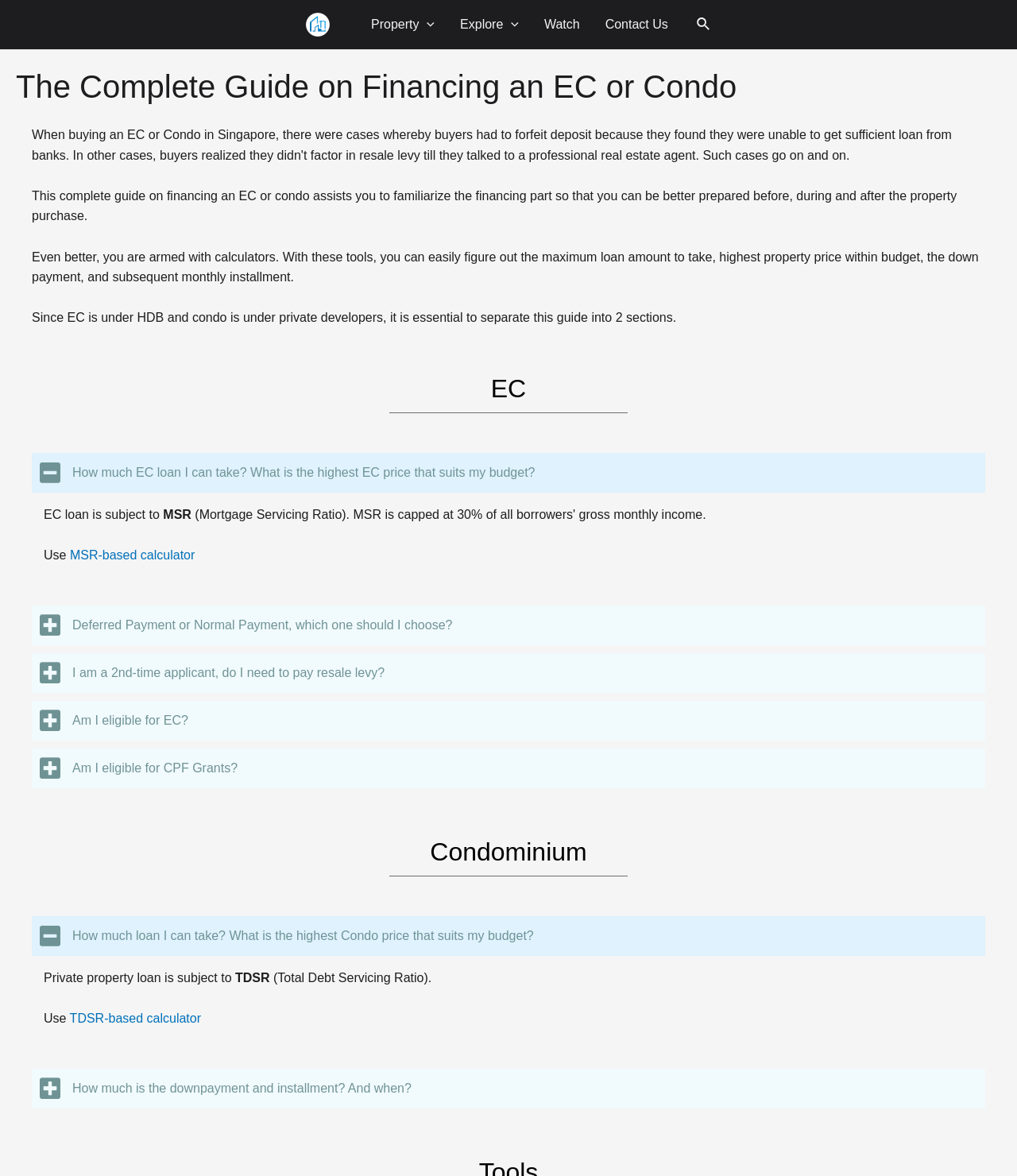Provide your answer in one word or a succinct phrase for the question: 
What is the maximum loan amount subject to for EC?

MSR